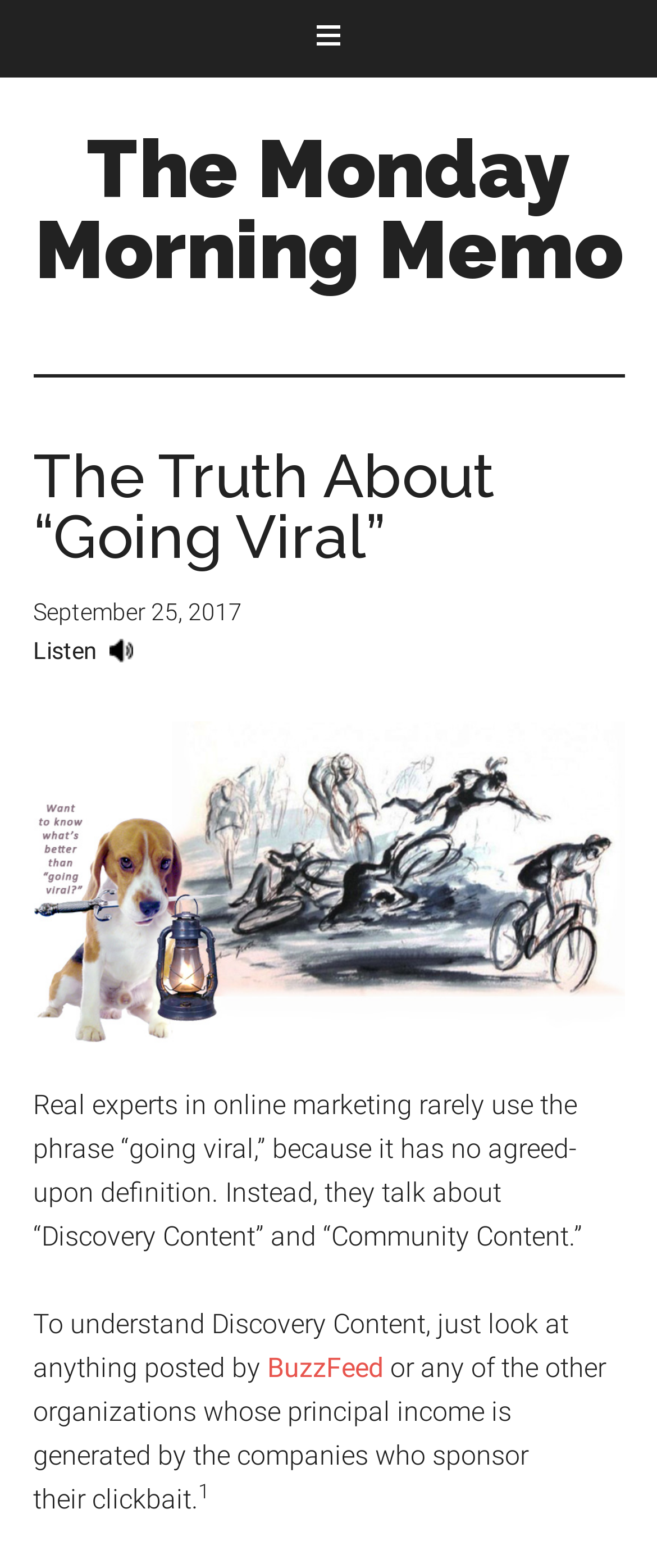Answer the question with a single word or phrase: 
What is the topic of the article?

Going Viral